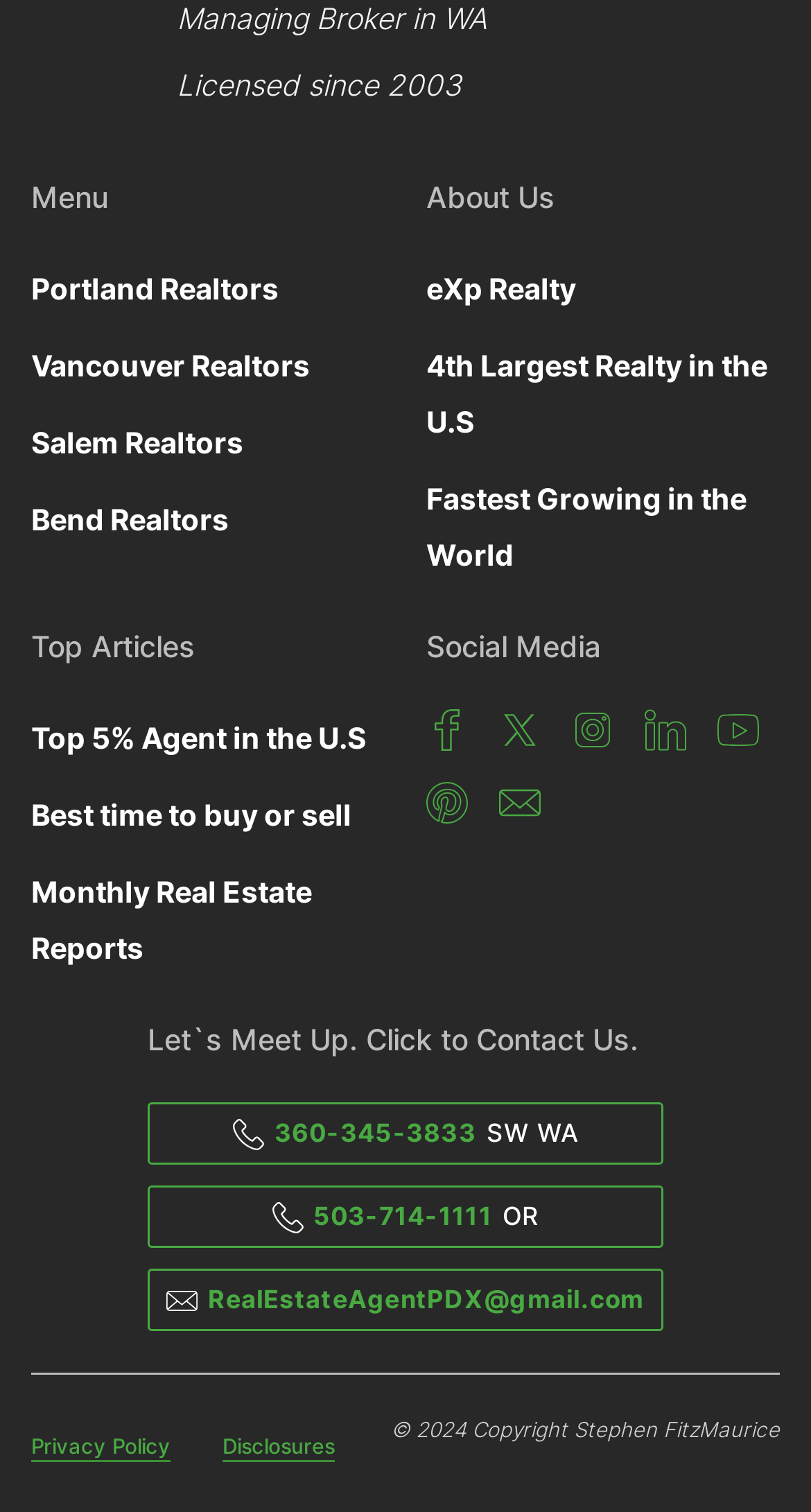What is the profession of the person?
Please provide a full and detailed response to the question.

Based on the links 'Managing Broker in WA' and 'Licensed since 2003', it can be inferred that the person is a real estate agent.